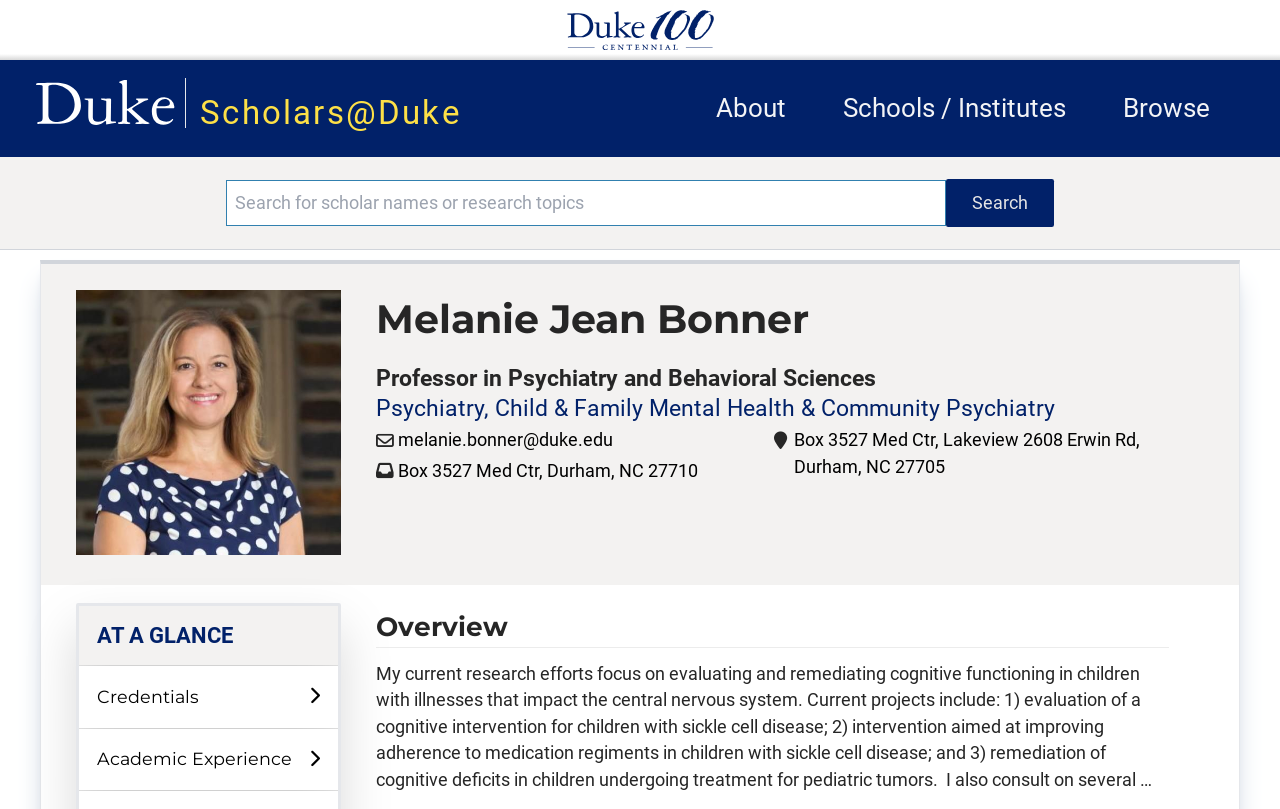Please specify the coordinates of the bounding box for the element that should be clicked to carry out this instruction: "Check email address". The coordinates must be four float numbers between 0 and 1, formatted as [left, top, right, bottom].

[0.311, 0.532, 0.479, 0.556]